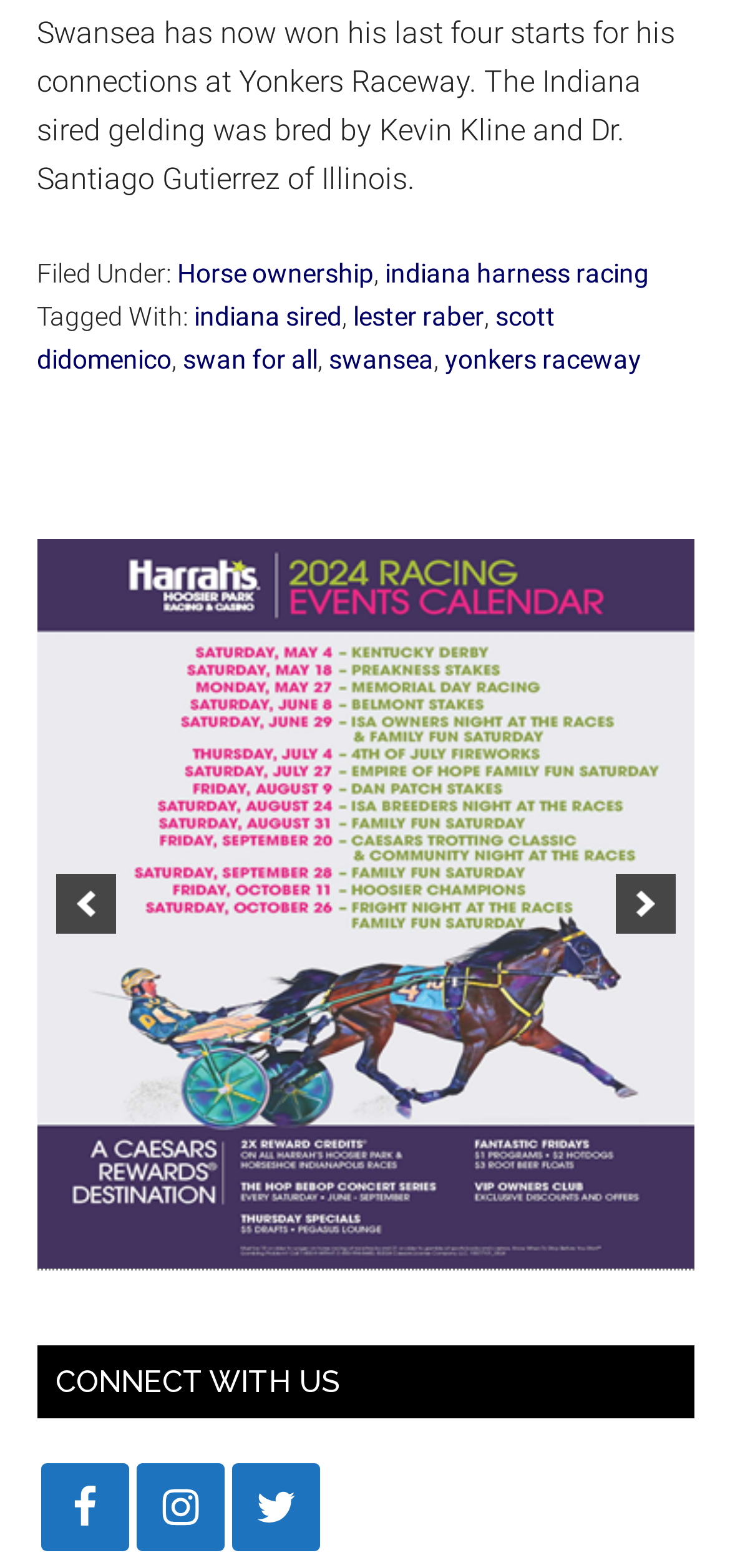What is the breed of the horse mentioned in the article?
Give a single word or phrase as your answer by examining the image.

Indiana sired